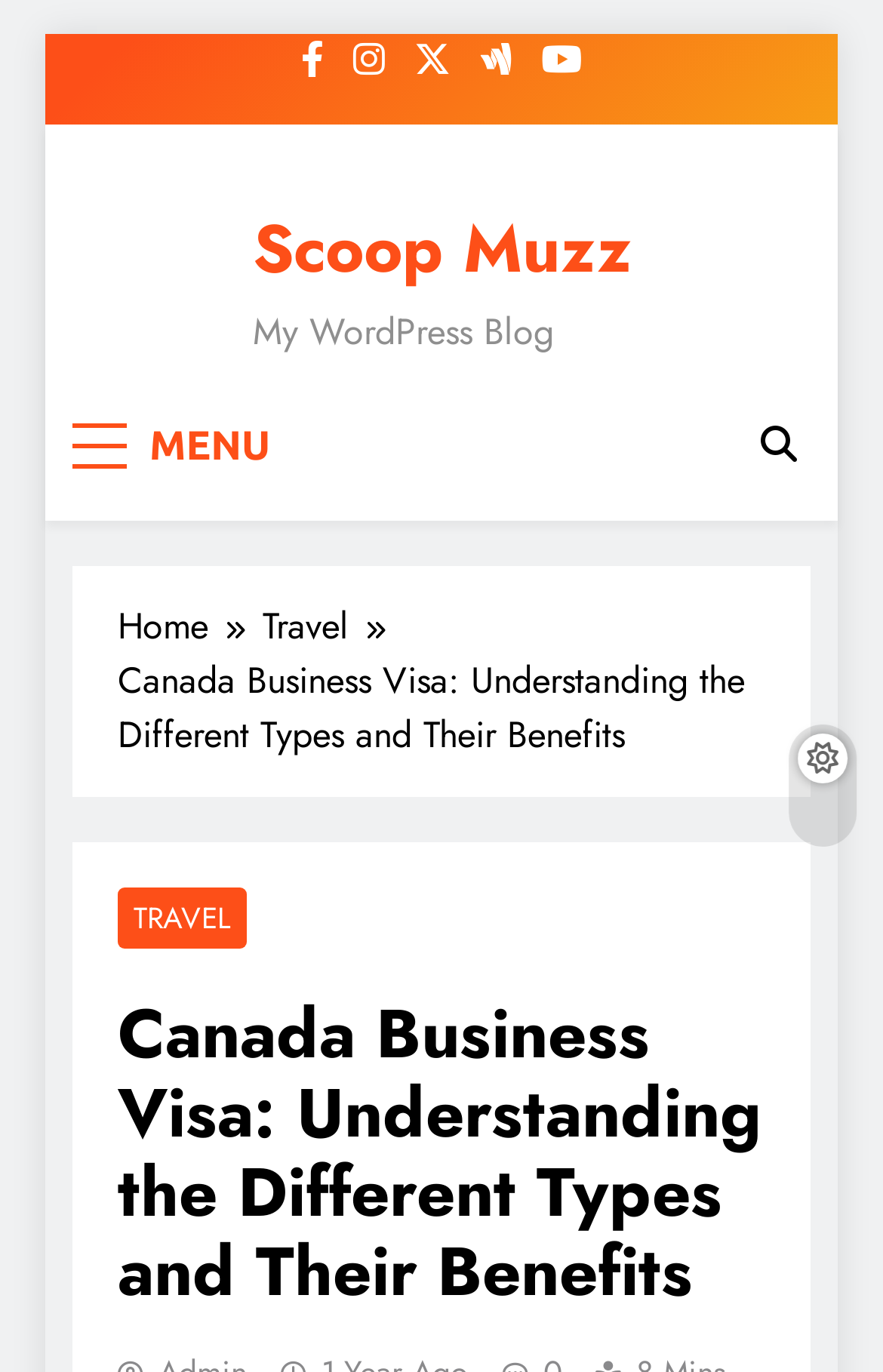Can you find and provide the title of the webpage?

Canada Business Visa: Understanding the Different Types and Their Benefits